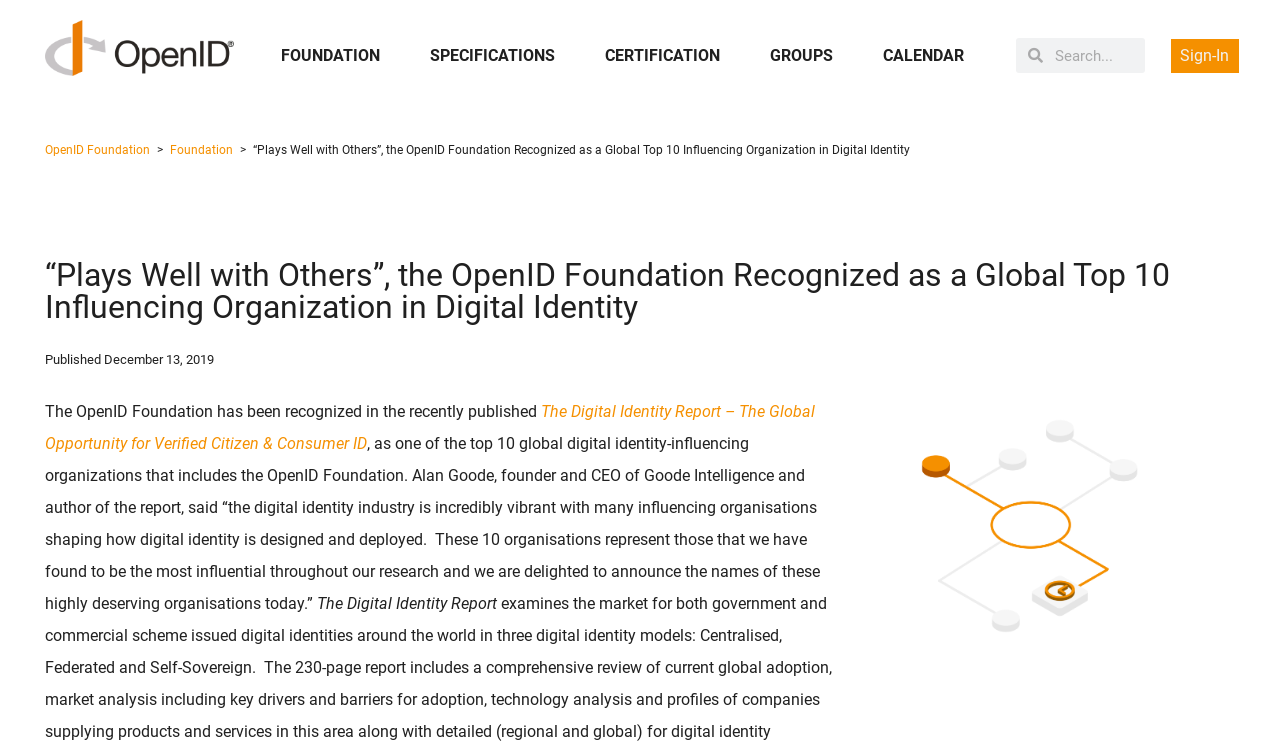Bounding box coordinates should be in the format (top-left x, top-left y, bottom-right x, bottom-right y) and all values should be floating point numbers between 0 and 1. Determine the bounding box coordinate for the UI element described as: SPECIFICATIONS

[0.336, 0.044, 0.442, 0.105]